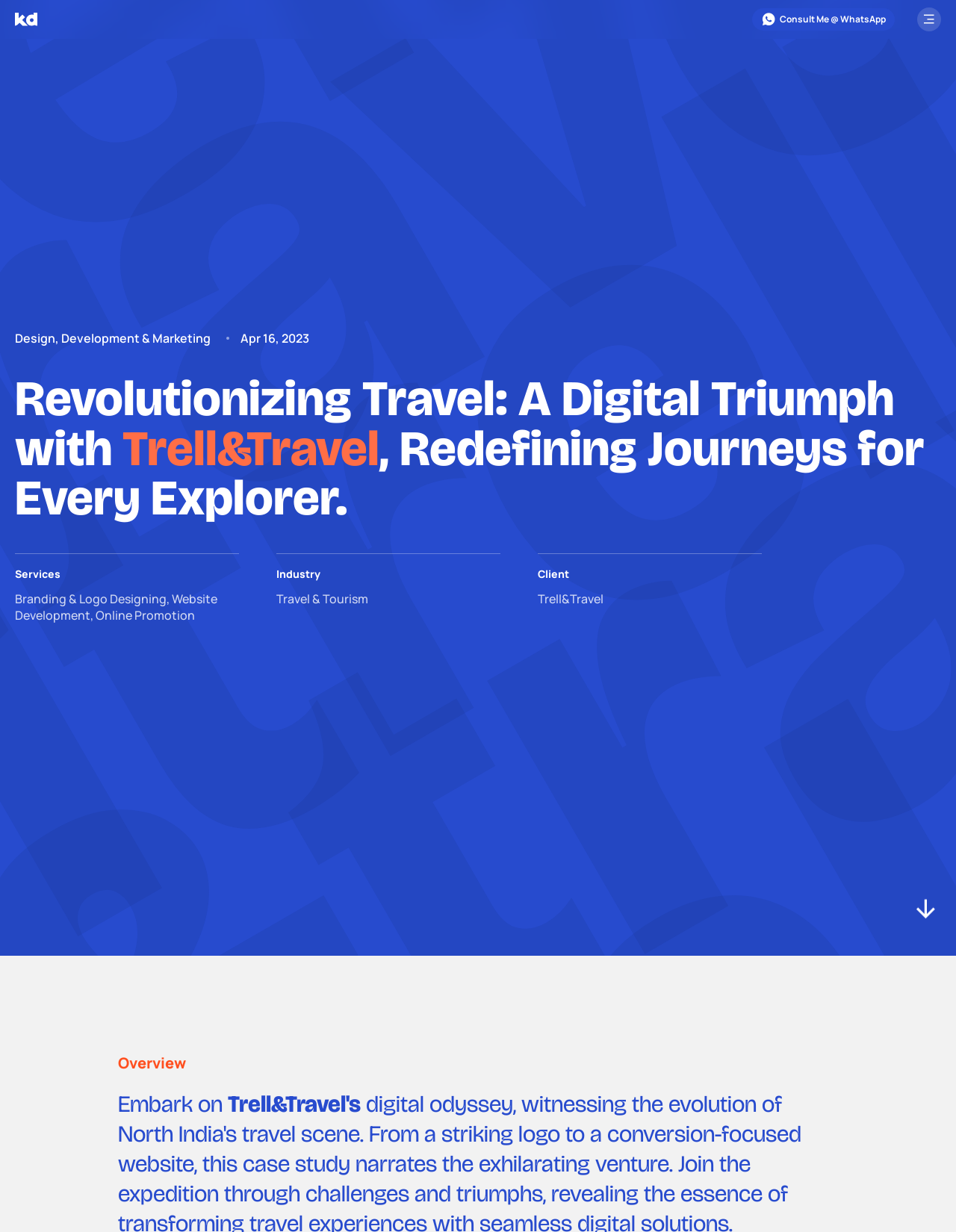Provide a one-word or brief phrase answer to the question:
What services were provided to the client?

Branding & Logo Designing, Website Development, Online Promotion